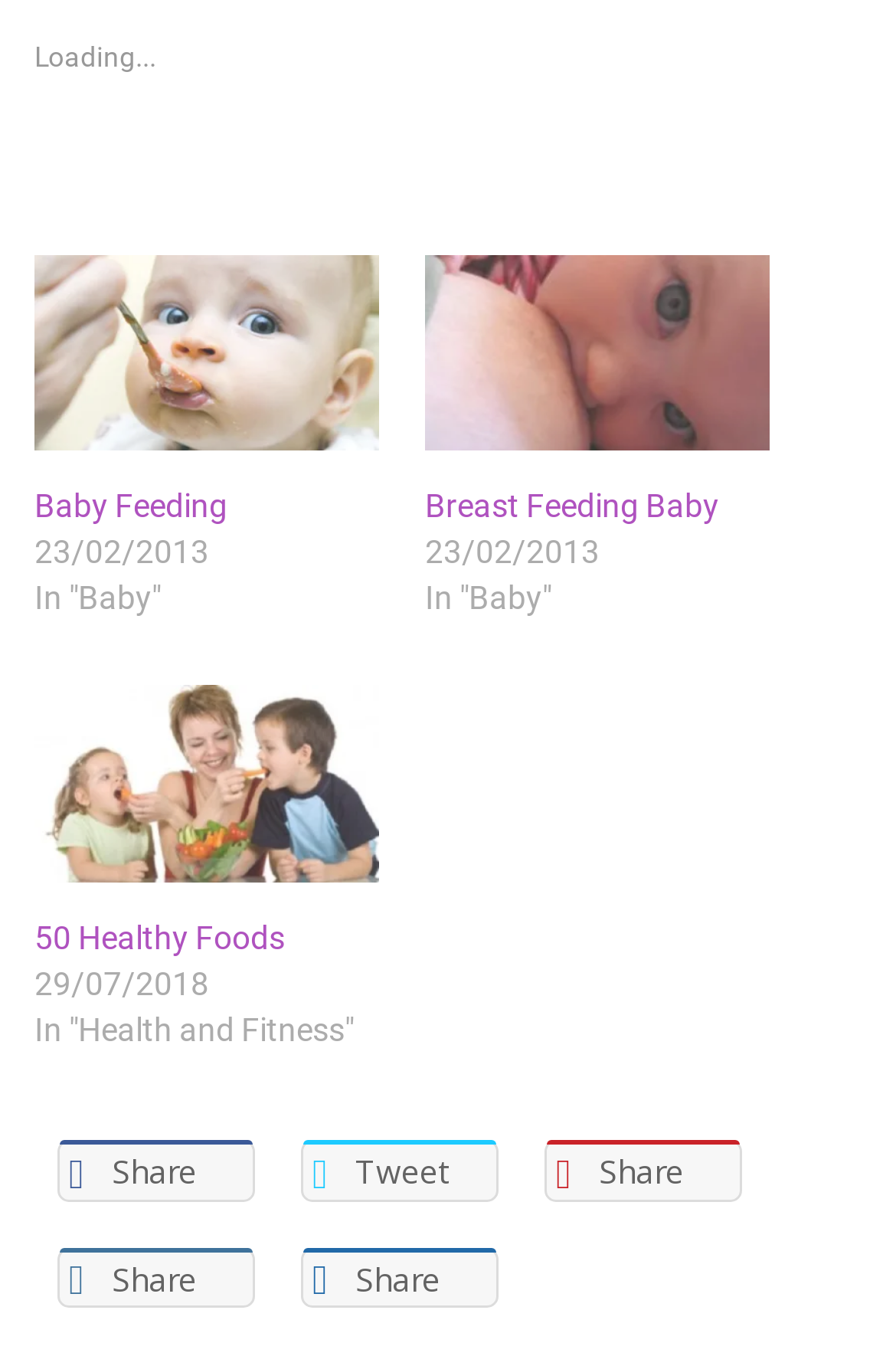Identify the bounding box for the UI element described as: "Breast Feeding Baby". The coordinates should be four float numbers between 0 and 1, i.e., [left, top, right, bottom].

[0.474, 0.36, 0.803, 0.387]